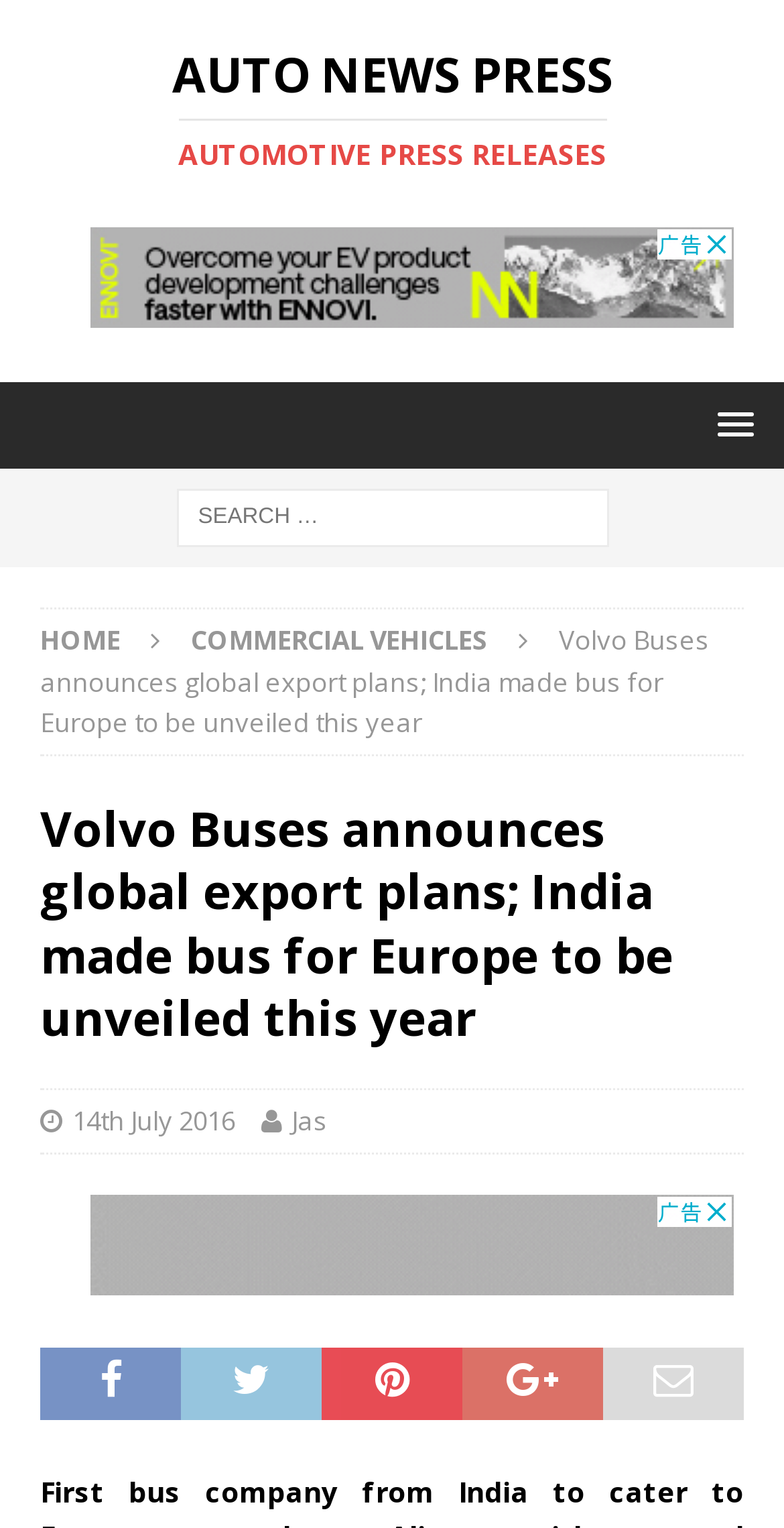Can you find and generate the webpage's heading?

Volvo Buses announces global export plans; India made bus for Europe to be unveiled this year